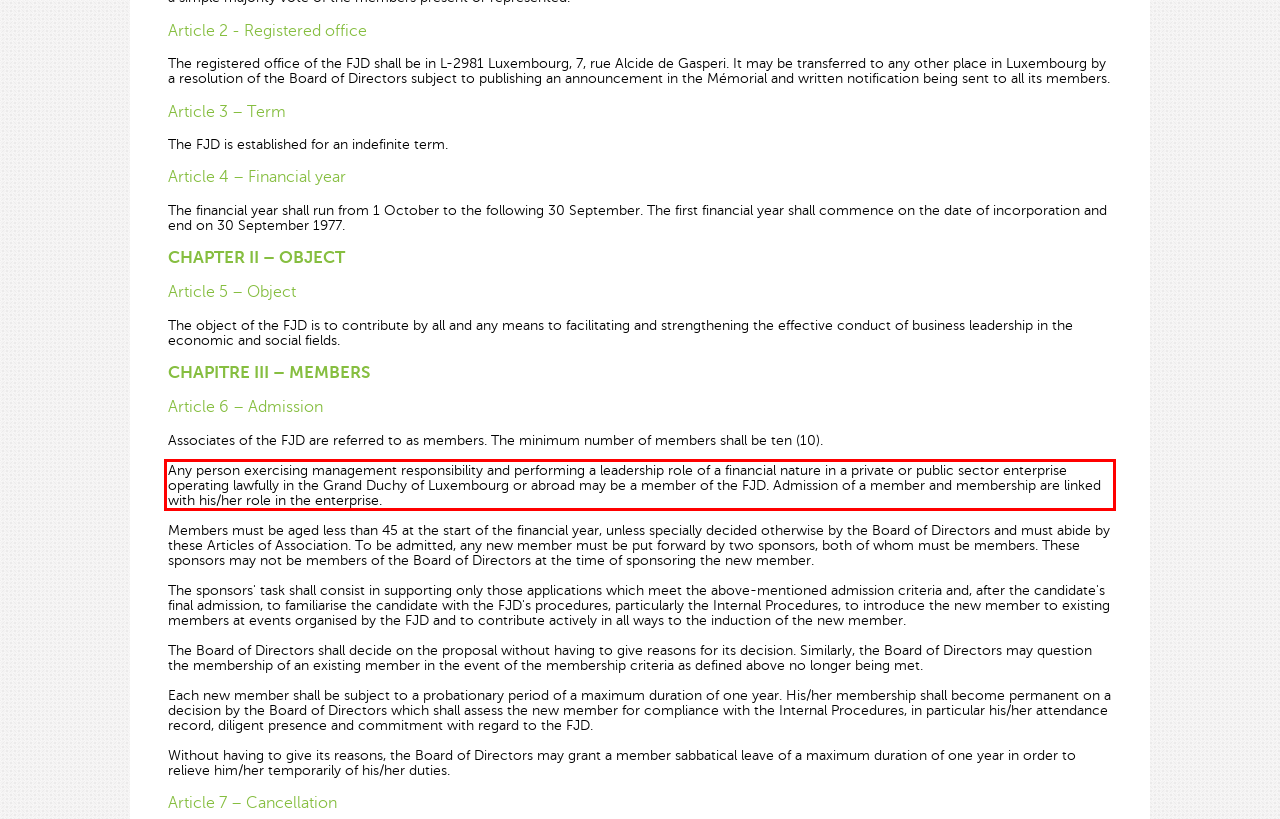Please use OCR to extract the text content from the red bounding box in the provided webpage screenshot.

Any person exercising management responsibility and performing a leadership role of a financial nature in a private or public sector enterprise operating lawfully in the Grand Duchy of Luxembourg or abroad may be a member of the FJD. Admission of a member and membership are linked with his/her role in the enterprise.